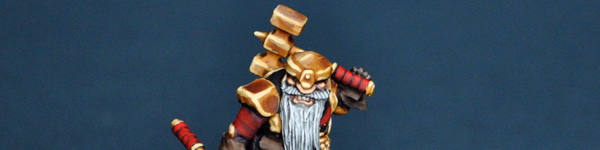Write a descriptive caption for the image, covering all notable aspects.

This image showcases a meticulously painted miniature figure known as the Mantic Dwarf Warsmith. The figure features an elaborate design, highlighting the Dwarf's formidable presence with intricate detailing on the armor, including golden accents and a well-defined beard. The character is posed confidently, holding a large hammer, indicative of strength and craftsmanship. The backdrop is a simple dark blue, which serves to emphasize the vibrant colors and intricate details of the model, making it a striking representation in the realm of fantasy tabletop wargaming. This piece was created to complement various gaming scenarios, showcasing its armored aesthetic and the artist's skill in miniature painting.